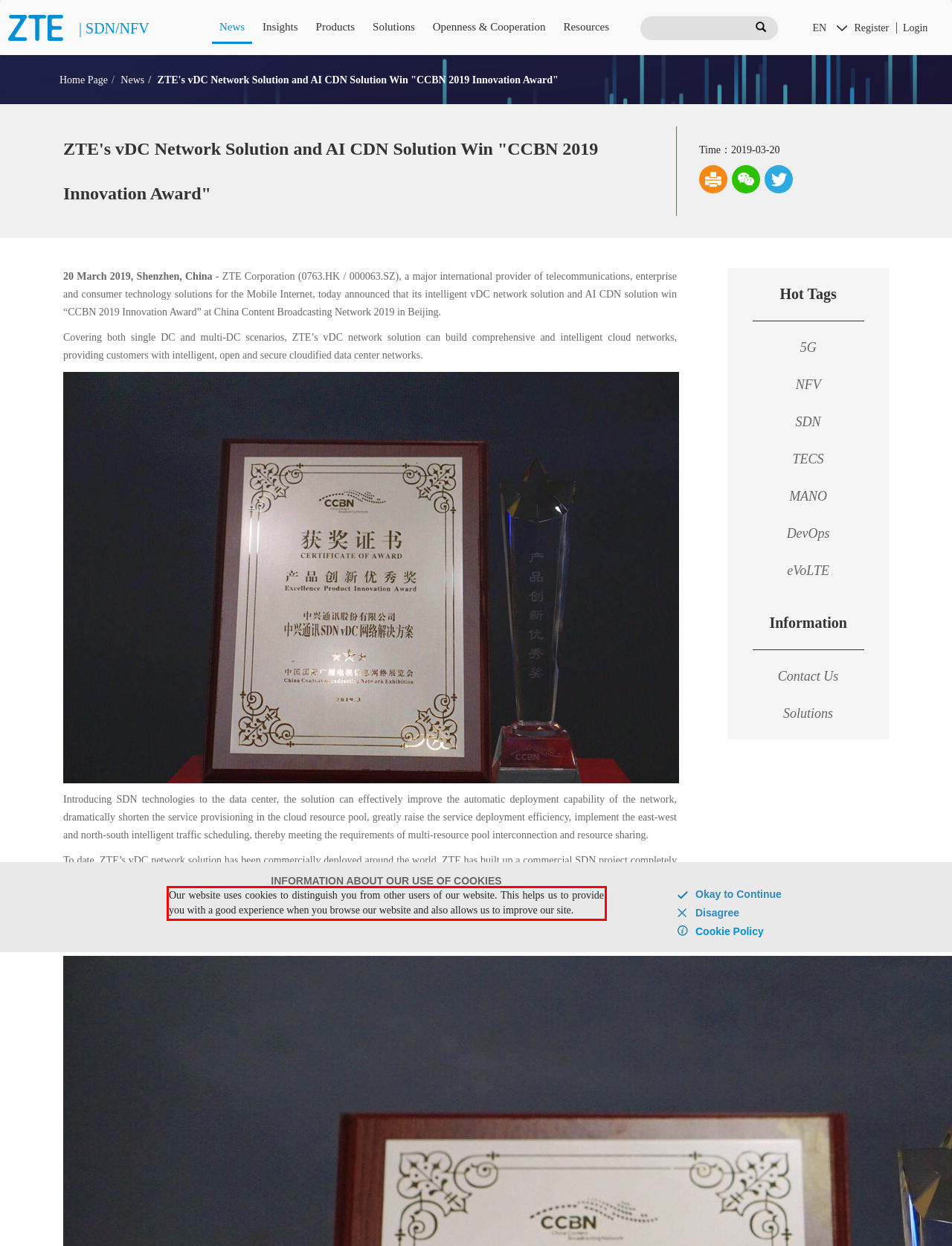Given a screenshot of a webpage with a red bounding box, extract the text content from the UI element inside the red bounding box.

Our website uses cookies to distinguish you from other users of our website. This helps us to provide you with a good experience when you browse our website and also allows us to improve our site.